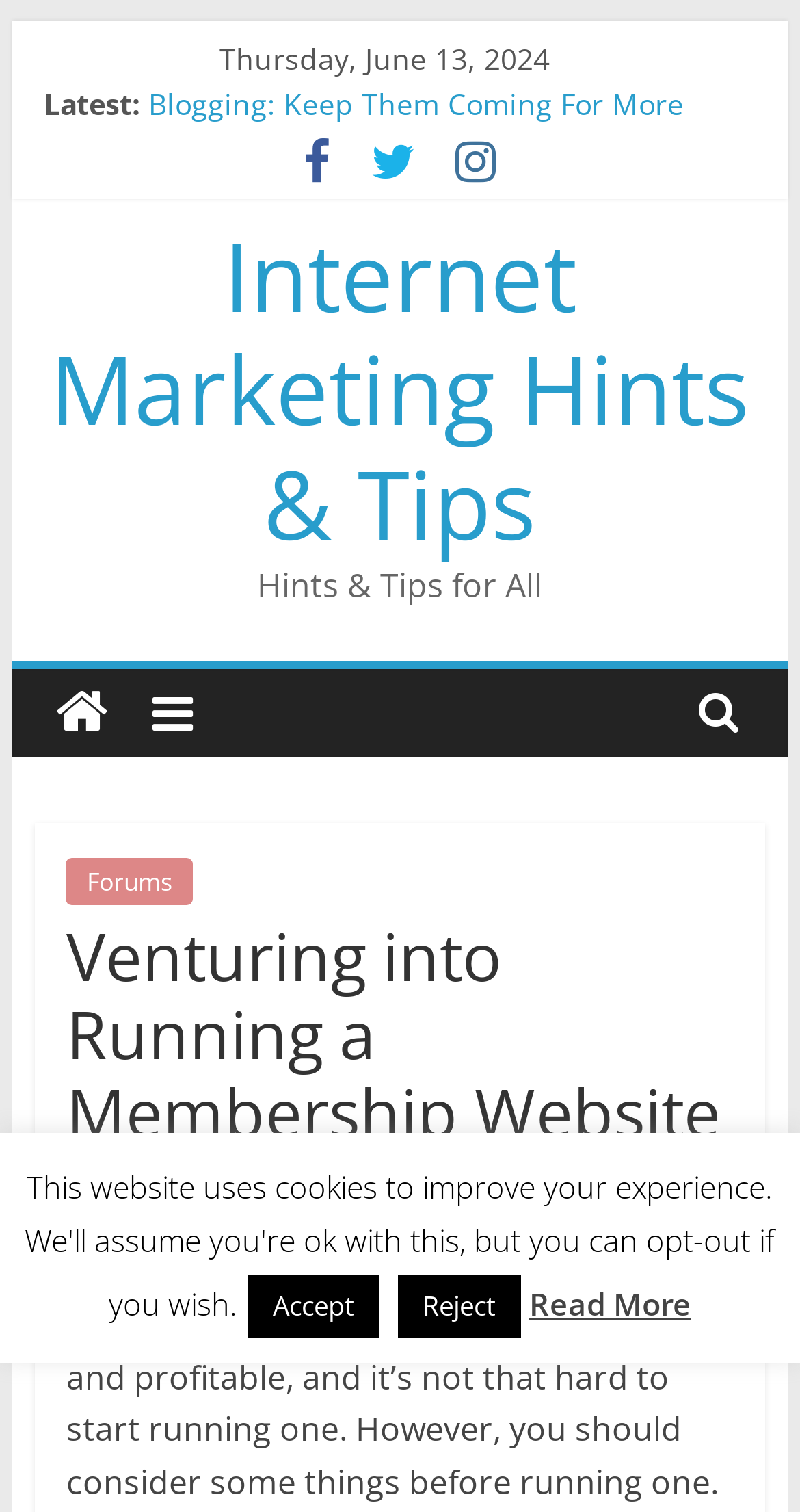Please identify the bounding box coordinates of the area that needs to be clicked to fulfill the following instruction: "Check the date of the blog post."

[0.083, 0.77, 0.334, 0.793]